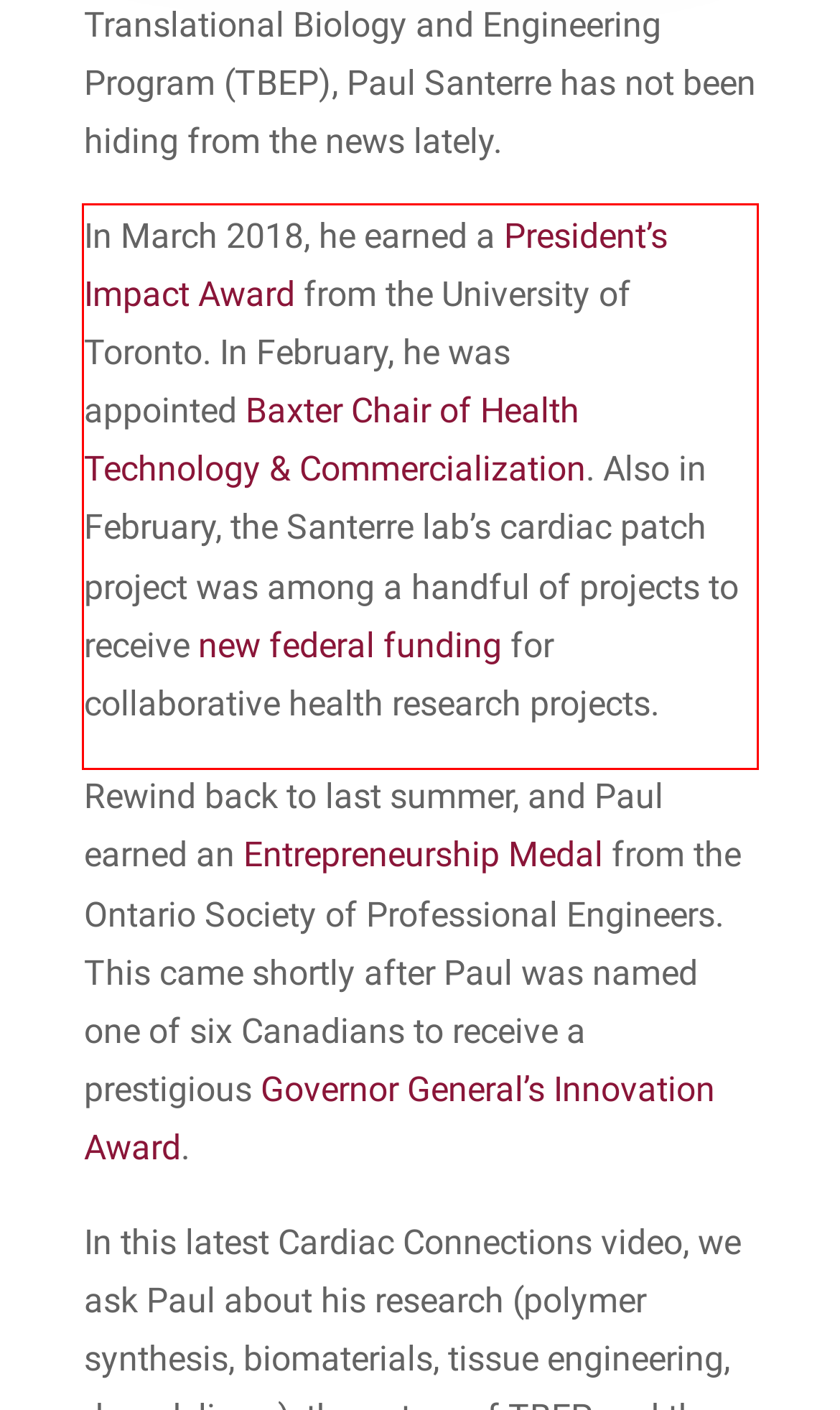Extract and provide the text found inside the red rectangle in the screenshot of the webpage.

In March 2018, he earned a President’s Impact Award from the University of Toronto. In February, he was appointed Baxter Chair of Health Technology & Commercialization. Also in February, the Santerre lab’s cardiac patch project was among a handful of projects to receive new federal funding for collaborative health research projects.